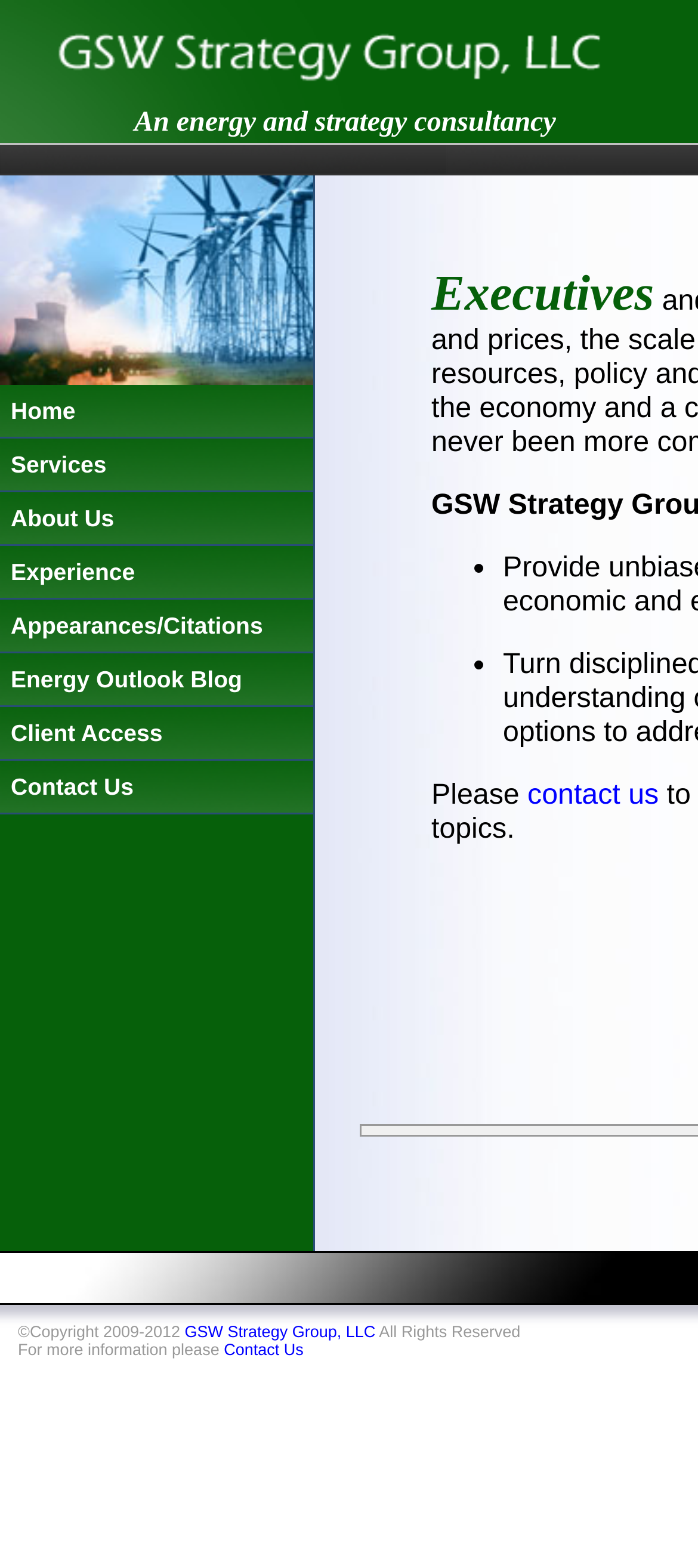Answer this question in one word or a short phrase: What is the text above the menu items?

An energy and strategy consultancy